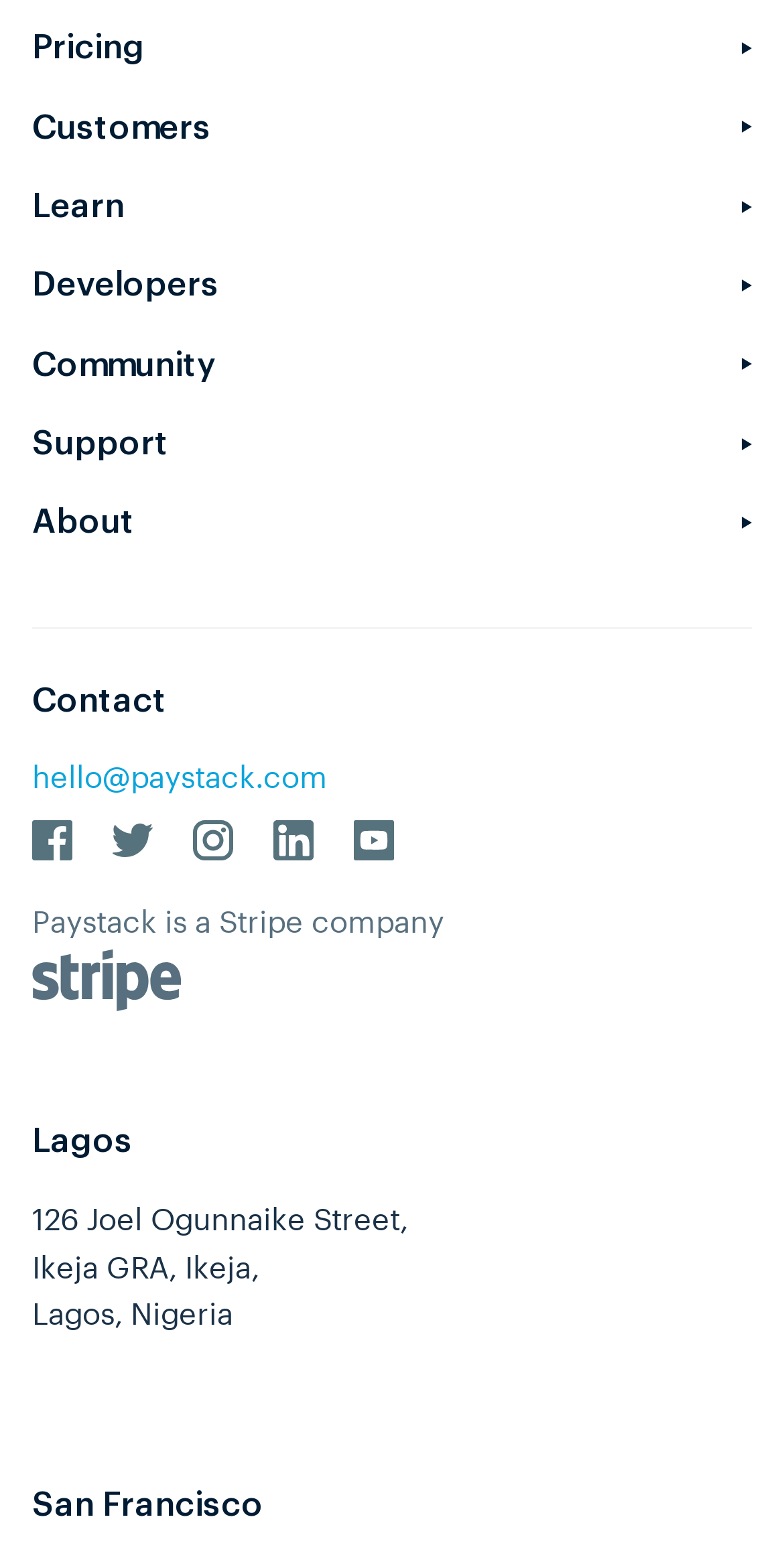Find the bounding box of the web element that fits this description: "Privacy & Terms".

[0.041, 0.618, 0.331, 0.638]